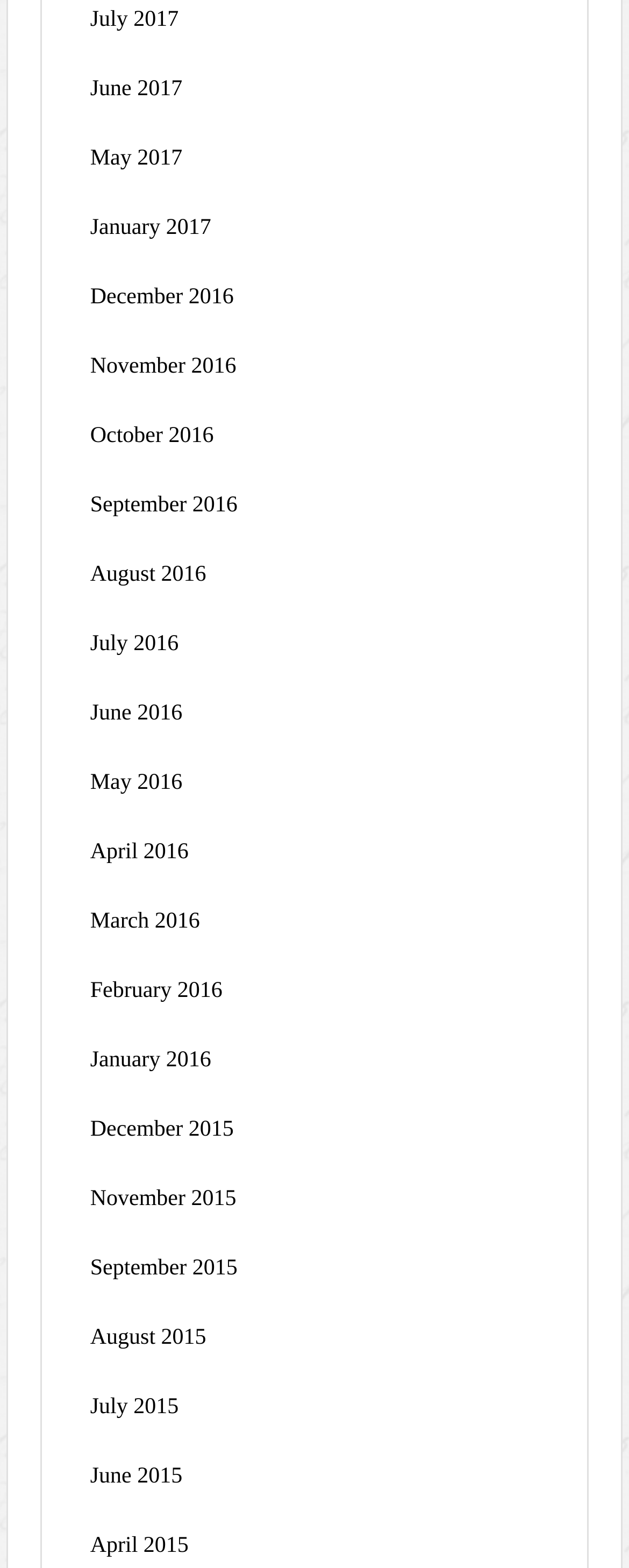Locate the bounding box coordinates of the element that needs to be clicked to carry out the instruction: "view August 2015". The coordinates should be given as four float numbers ranging from 0 to 1, i.e., [left, top, right, bottom].

[0.143, 0.846, 0.328, 0.861]